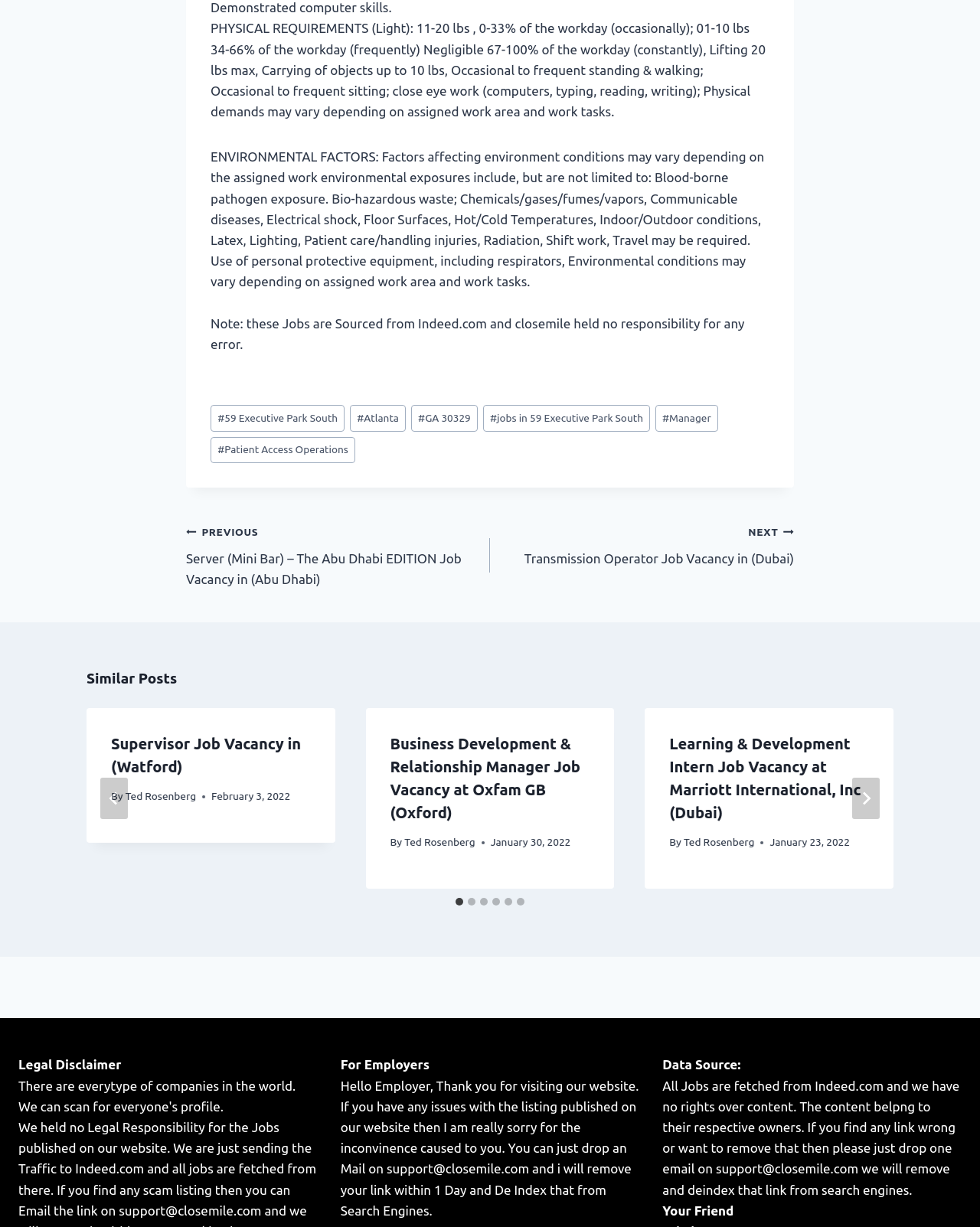Please study the image and answer the question comprehensively:
What is the job title of the first similar post?

The first similar post in the 'Similar Posts' section has a job title of 'Supervisor', as indicated by the heading 'Supervisor Job Vacancy in (Watford)'.